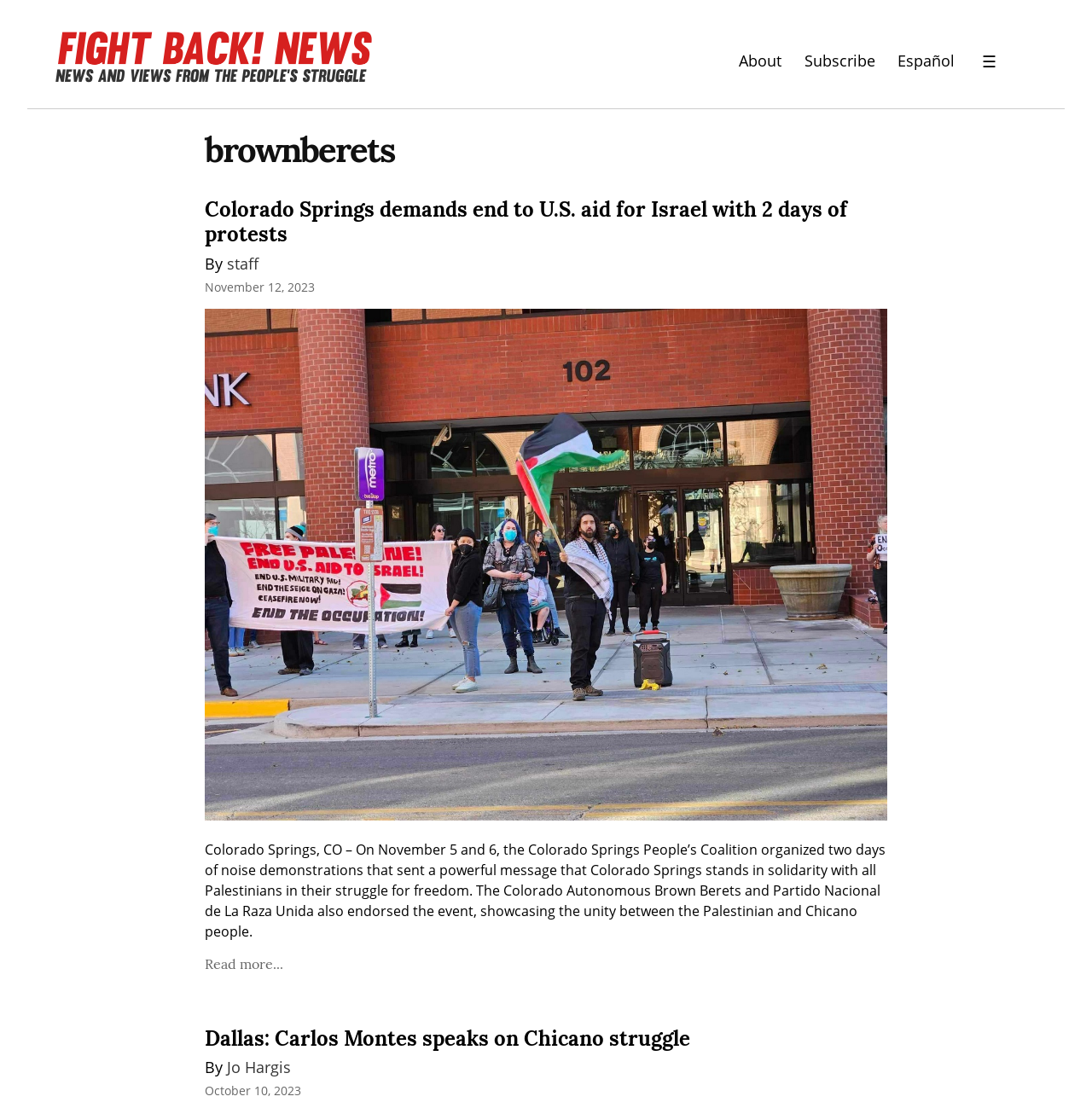Highlight the bounding box coordinates of the region I should click on to meet the following instruction: "Click on the 'About' link".

[0.677, 0.04, 0.716, 0.07]